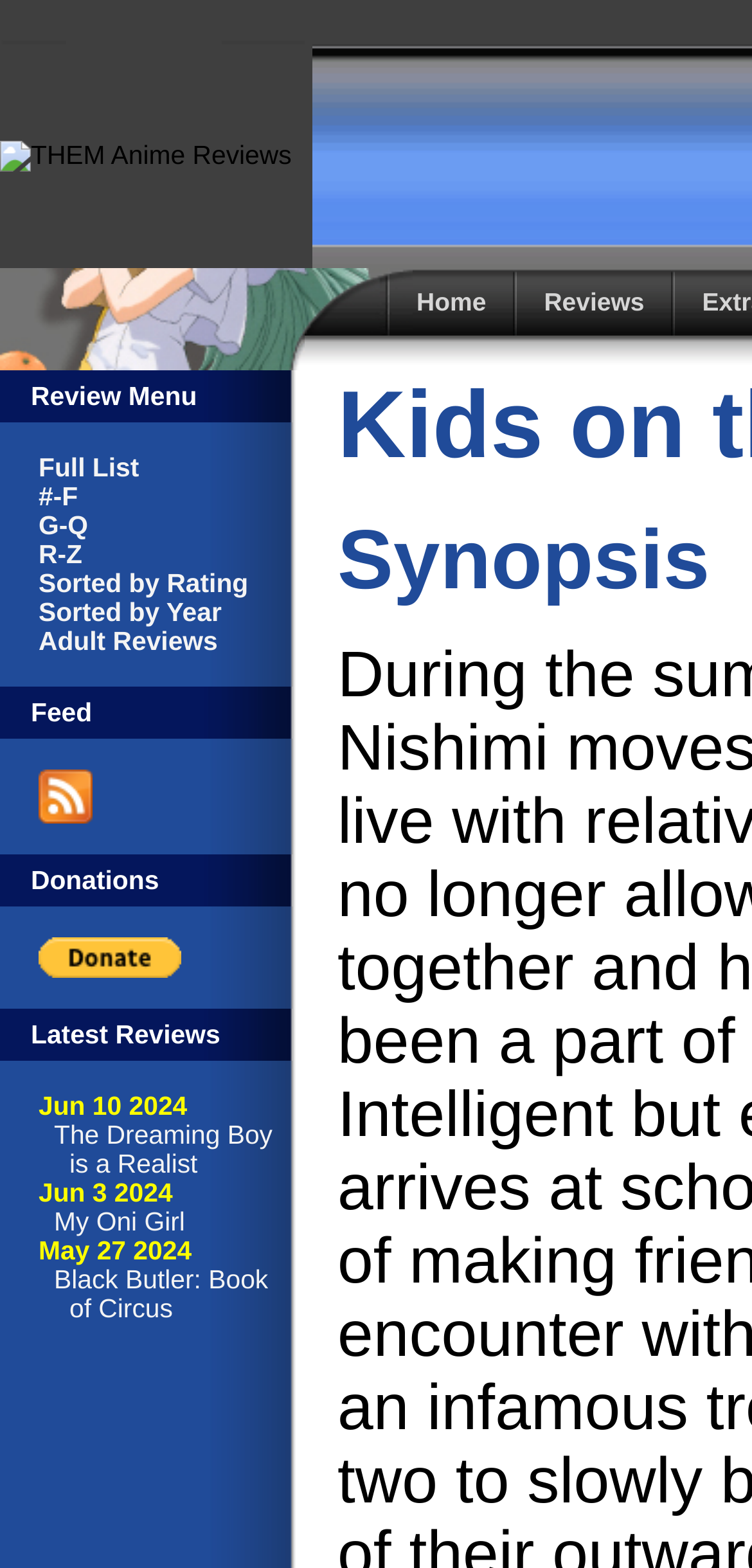Pinpoint the bounding box coordinates of the area that should be clicked to complete the following instruction: "Click on the latest review The Dreaming Boy is a Realist". The coordinates must be given as four float numbers between 0 and 1, i.e., [left, top, right, bottom].

[0.072, 0.715, 0.362, 0.752]